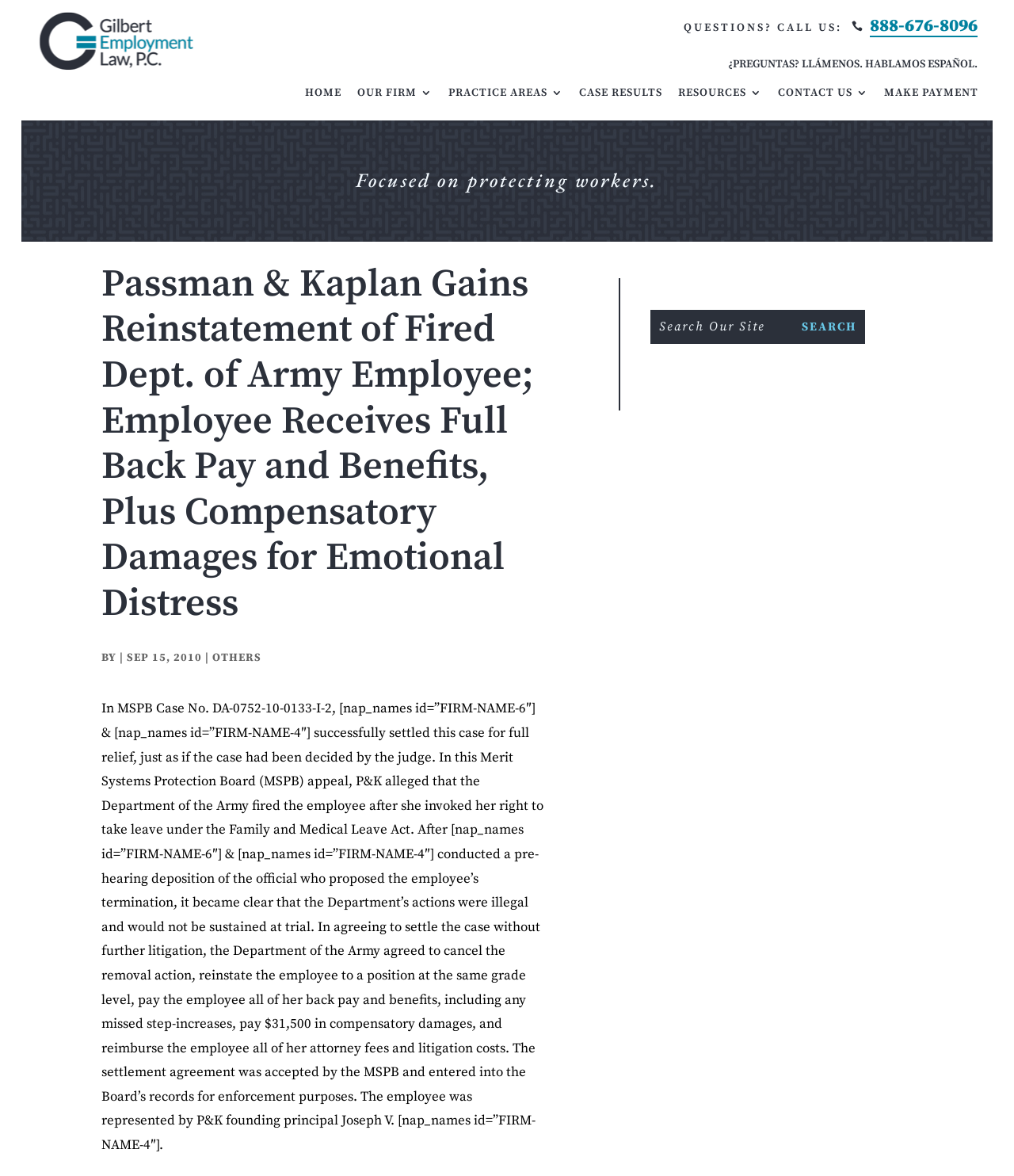Please identify the bounding box coordinates of the clickable region that I should interact with to perform the following instruction: "Visit Kingaziz.com". The coordinates should be expressed as four float numbers between 0 and 1, i.e., [left, top, right, bottom].

None